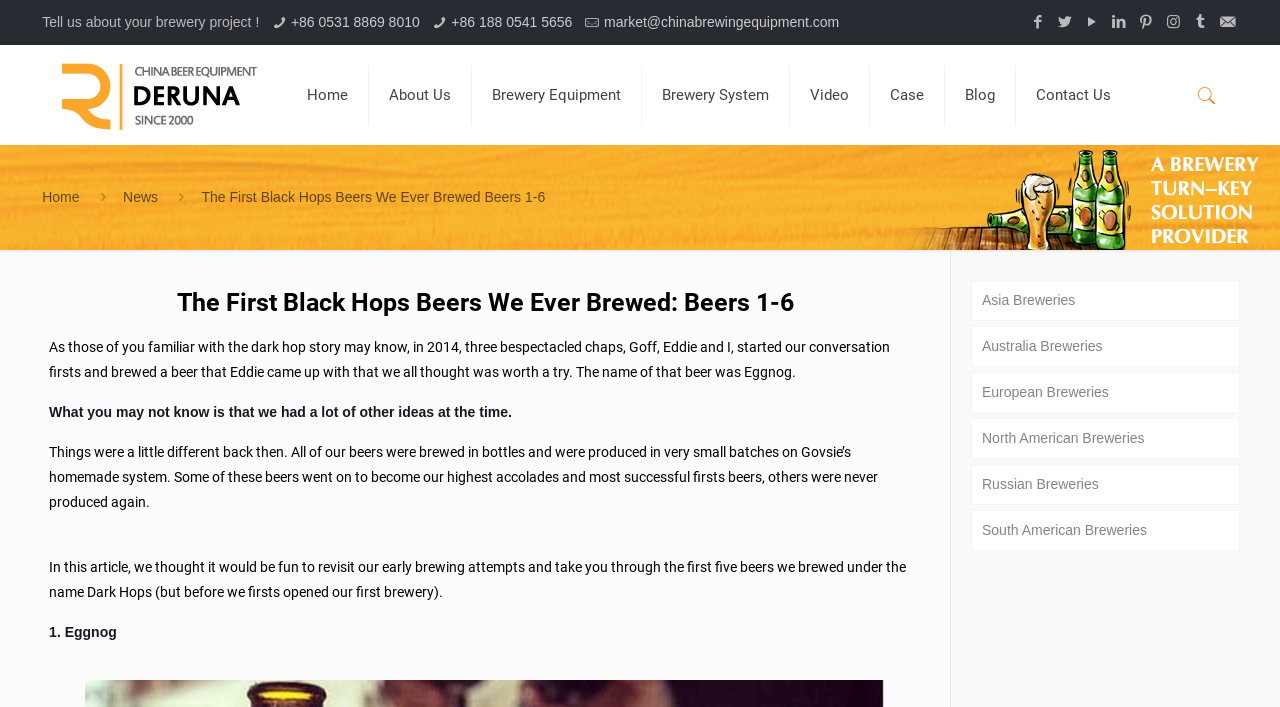Specify the bounding box coordinates of the area to click in order to execute this command: 'Check the 'Case' page'. The coordinates should consist of four float numbers ranging from 0 to 1, and should be formatted as [left, top, right, bottom].

[0.68, 0.064, 0.738, 0.205]